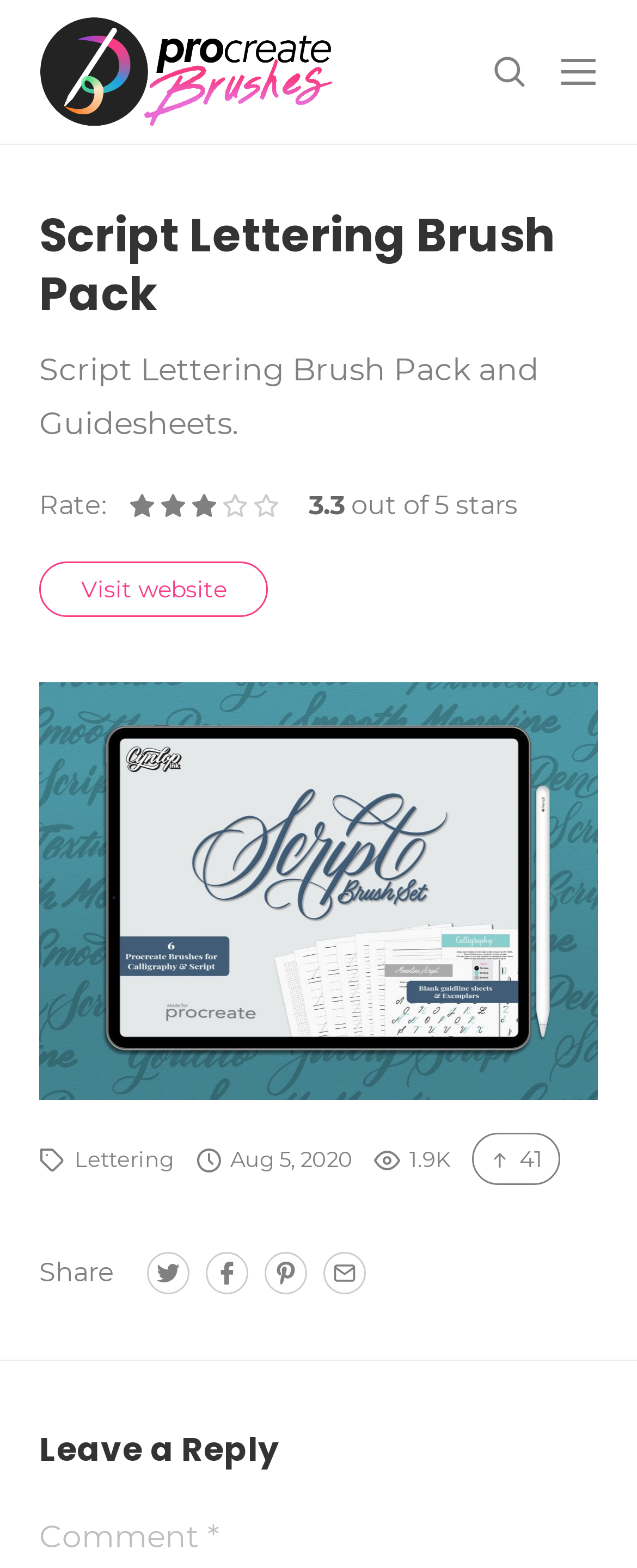Please locate the bounding box coordinates for the element that should be clicked to achieve the following instruction: "check out Tycho Music". Ensure the coordinates are given as four float numbers between 0 and 1, i.e., [left, top, right, bottom].

None